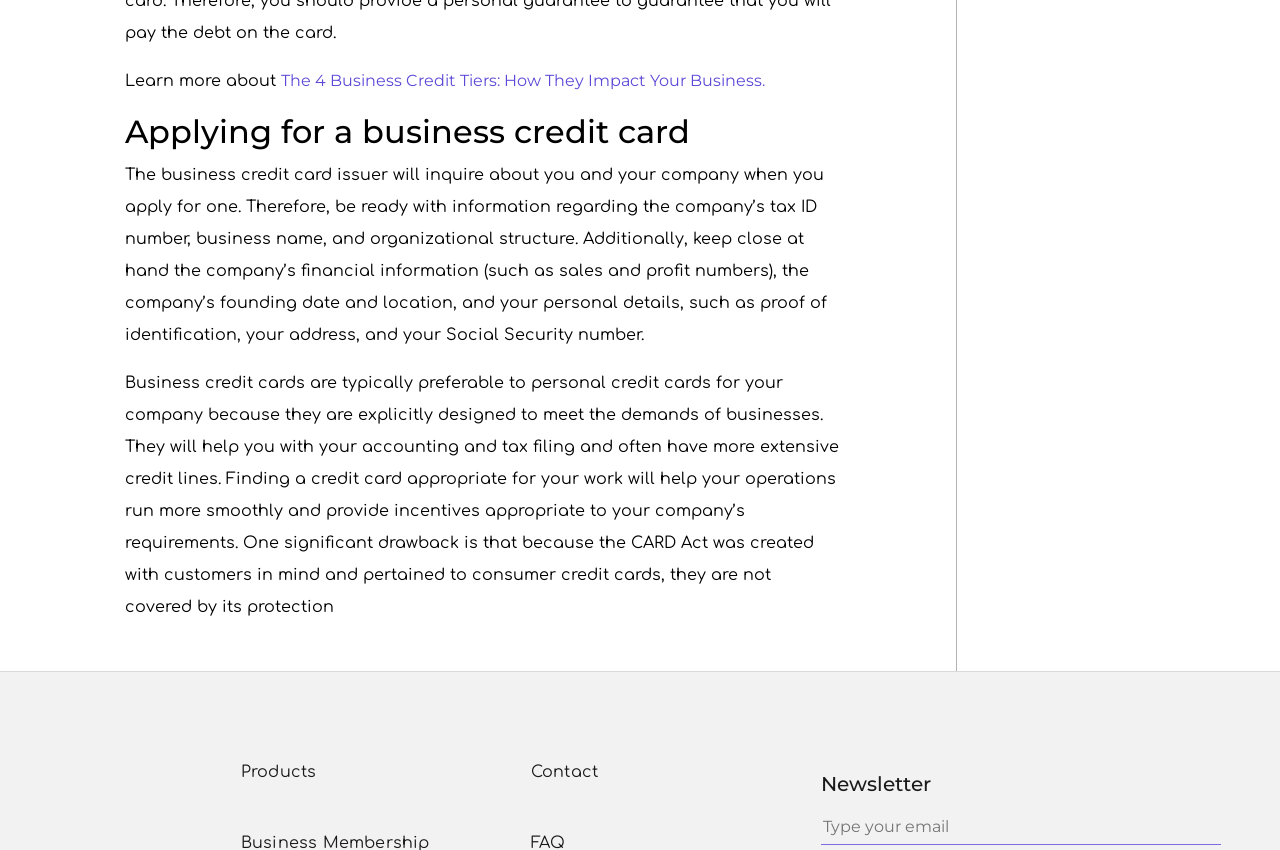What is the purpose of the newsletter section?
From the details in the image, answer the question comprehensively.

The purpose of the newsletter section is to allow users to subscribe to the newsletter by entering their email address in the textbox and clicking the 'Subscribe' button.